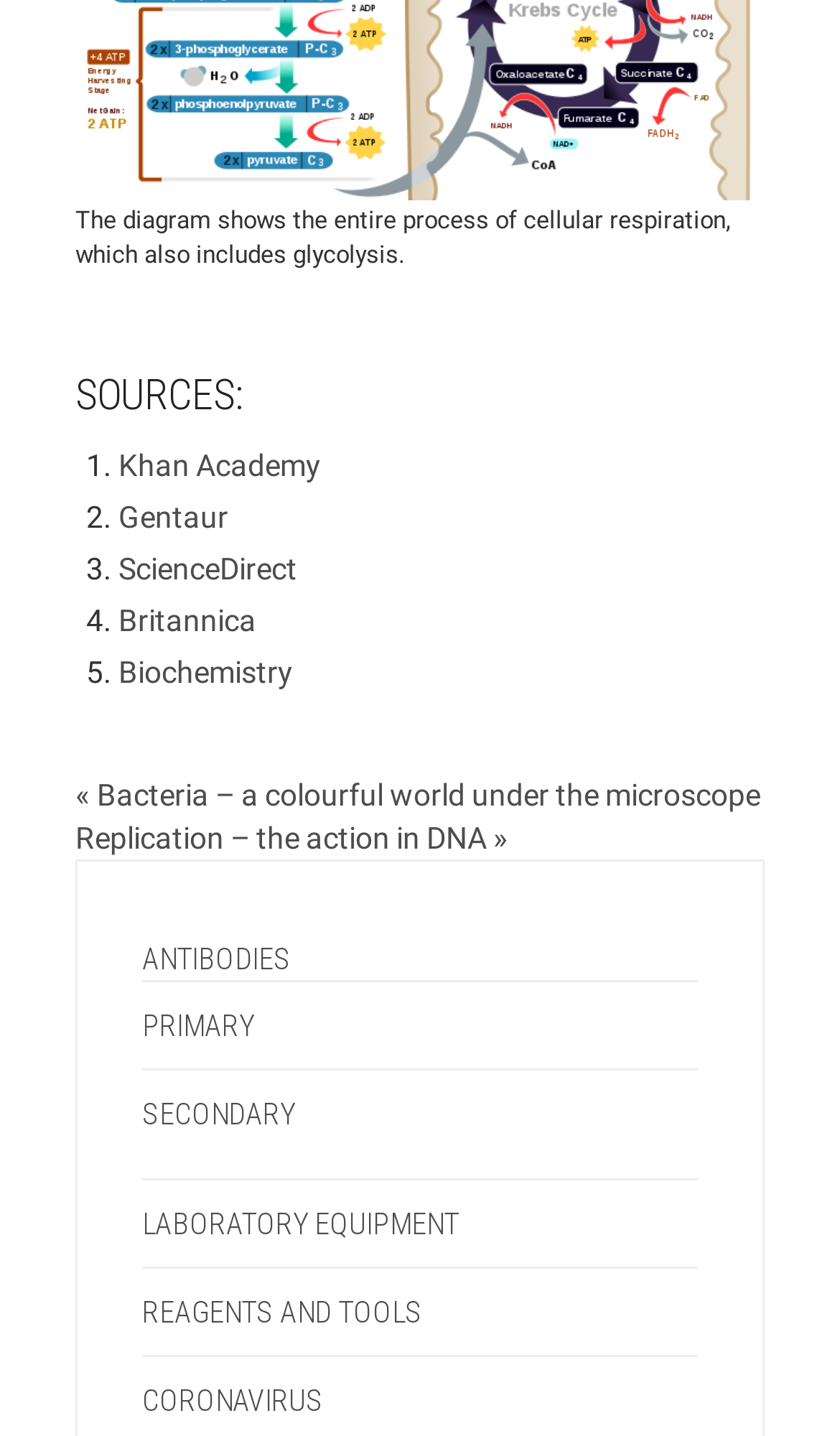Please identify the bounding box coordinates of the area that needs to be clicked to fulfill the following instruction: "Click on the link to Khan Academy."

[0.141, 0.312, 0.382, 0.336]